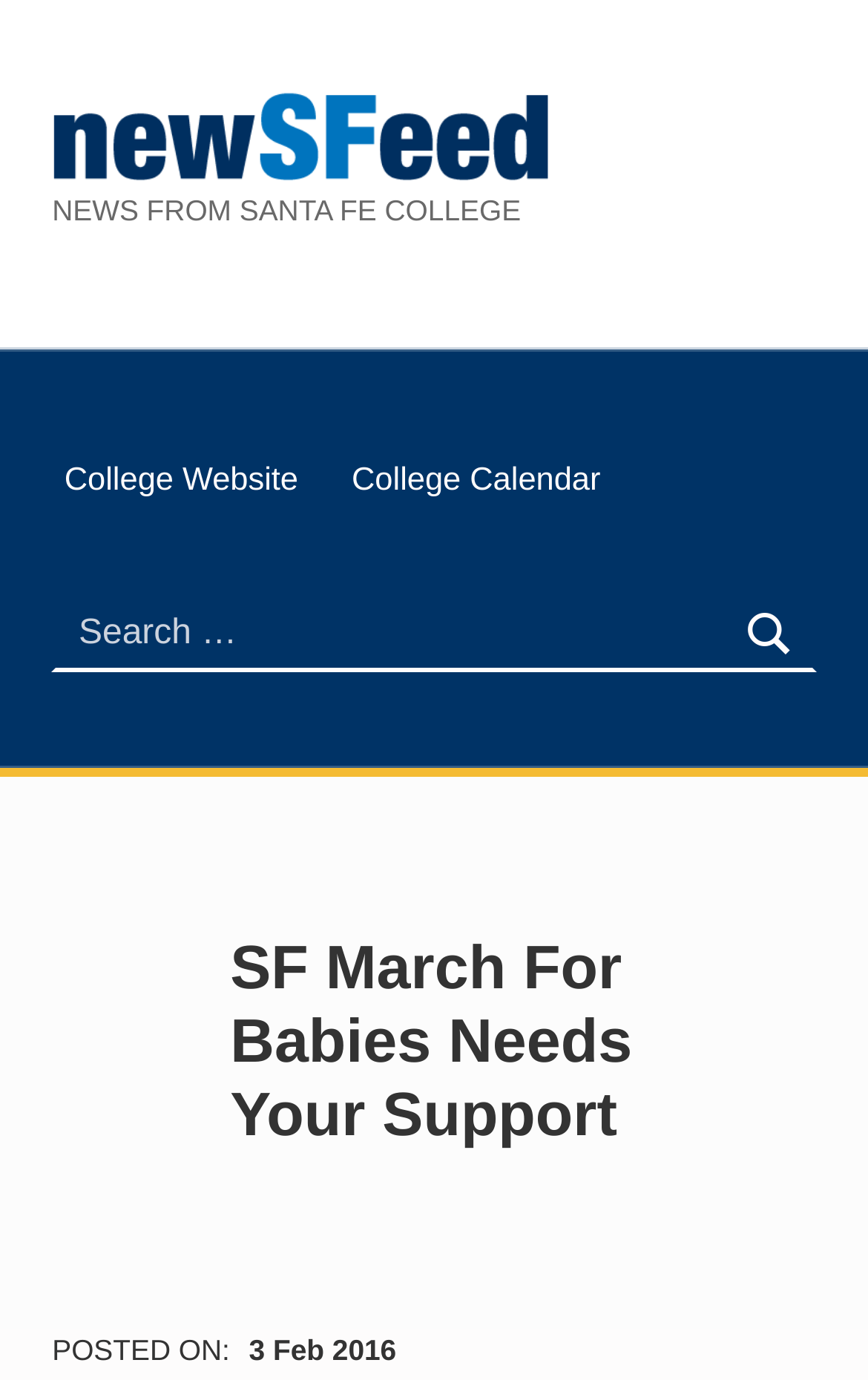Calculate the bounding box coordinates of the UI element given the description: "College Website".

[0.06, 0.322, 0.358, 0.381]